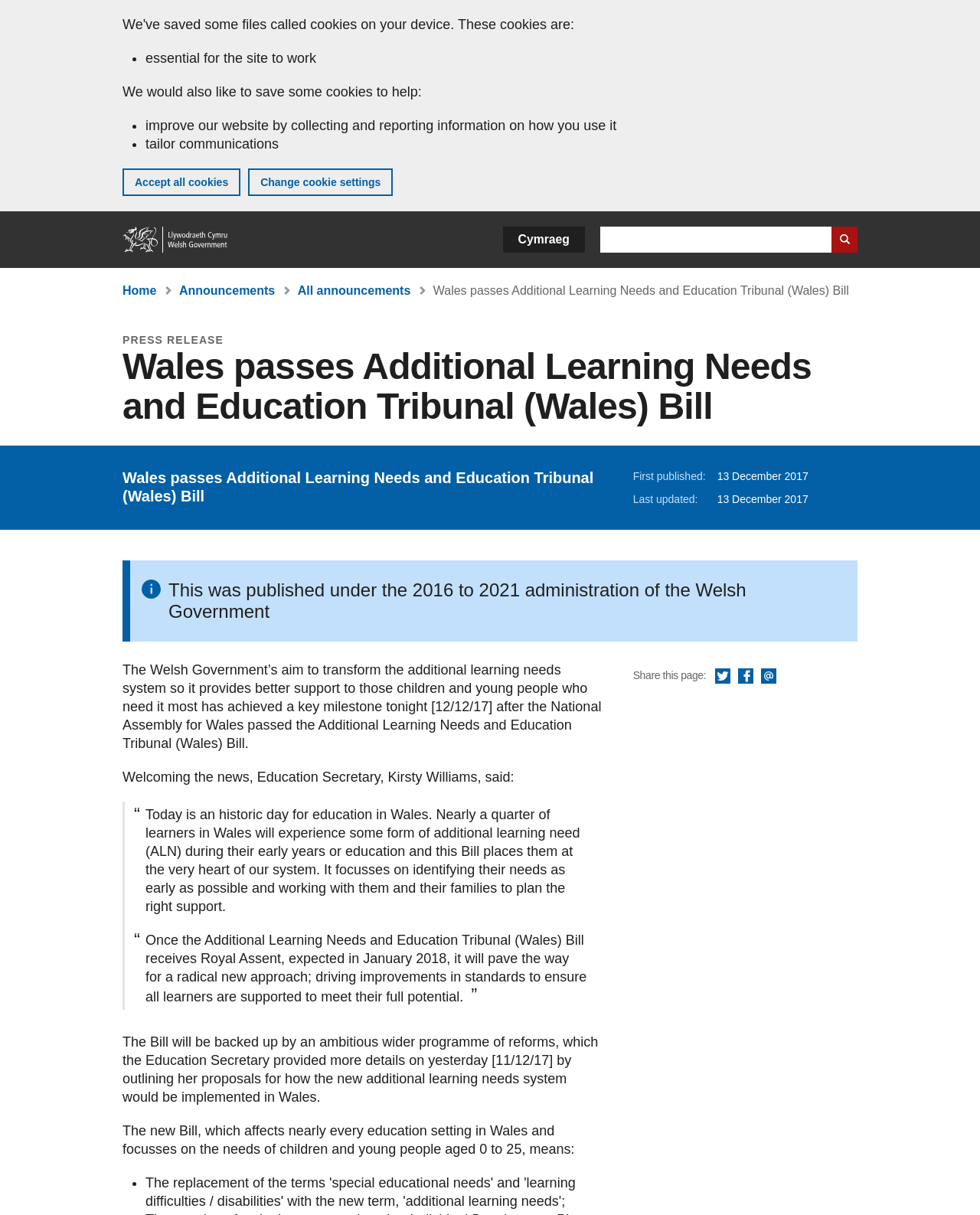Identify the bounding box coordinates for the UI element described as follows: "Change cookie settings". Ensure the coordinates are four float numbers between 0 and 1, formatted as [left, top, right, bottom].

[0.253, 0.139, 0.401, 0.161]